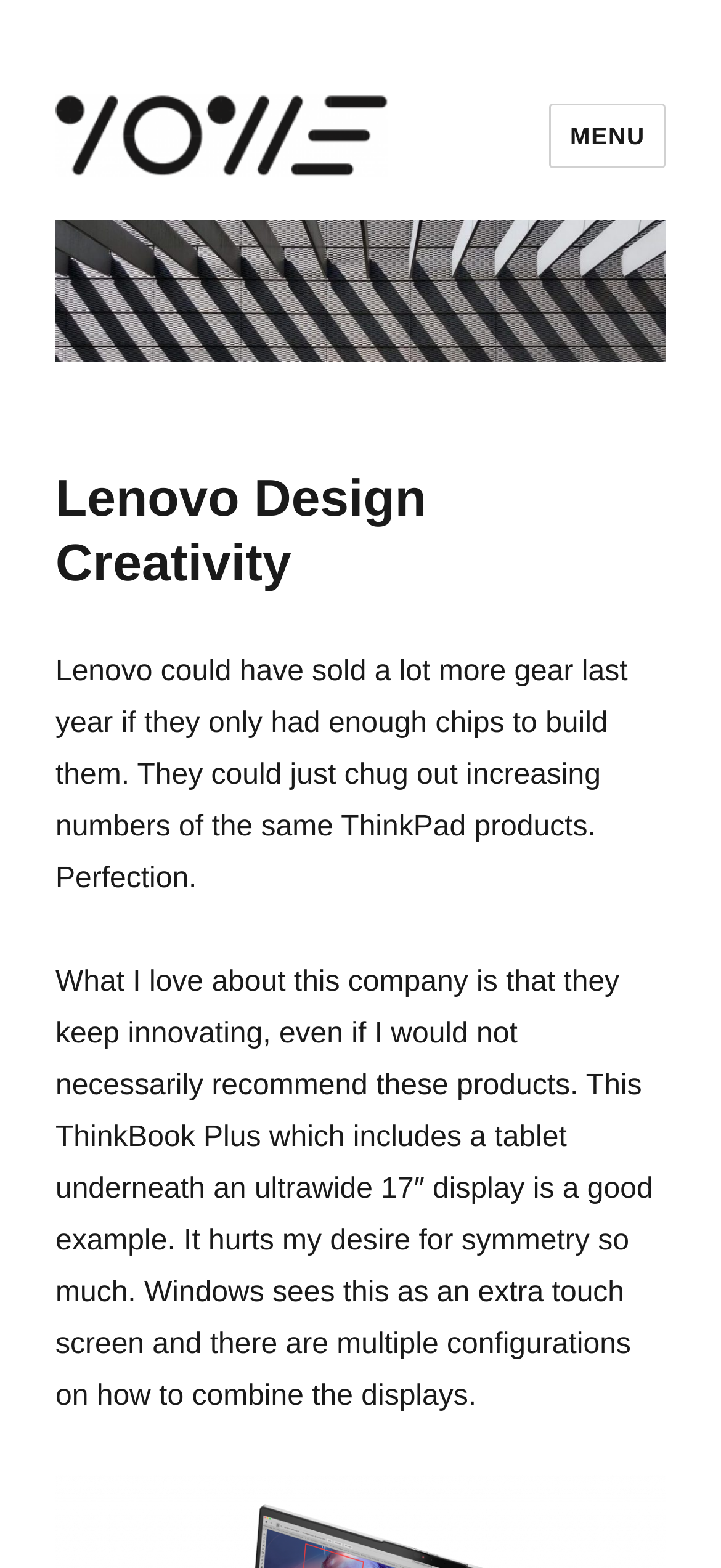What is the main heading of this webpage? Please extract and provide it.

Lenovo Design Creativity